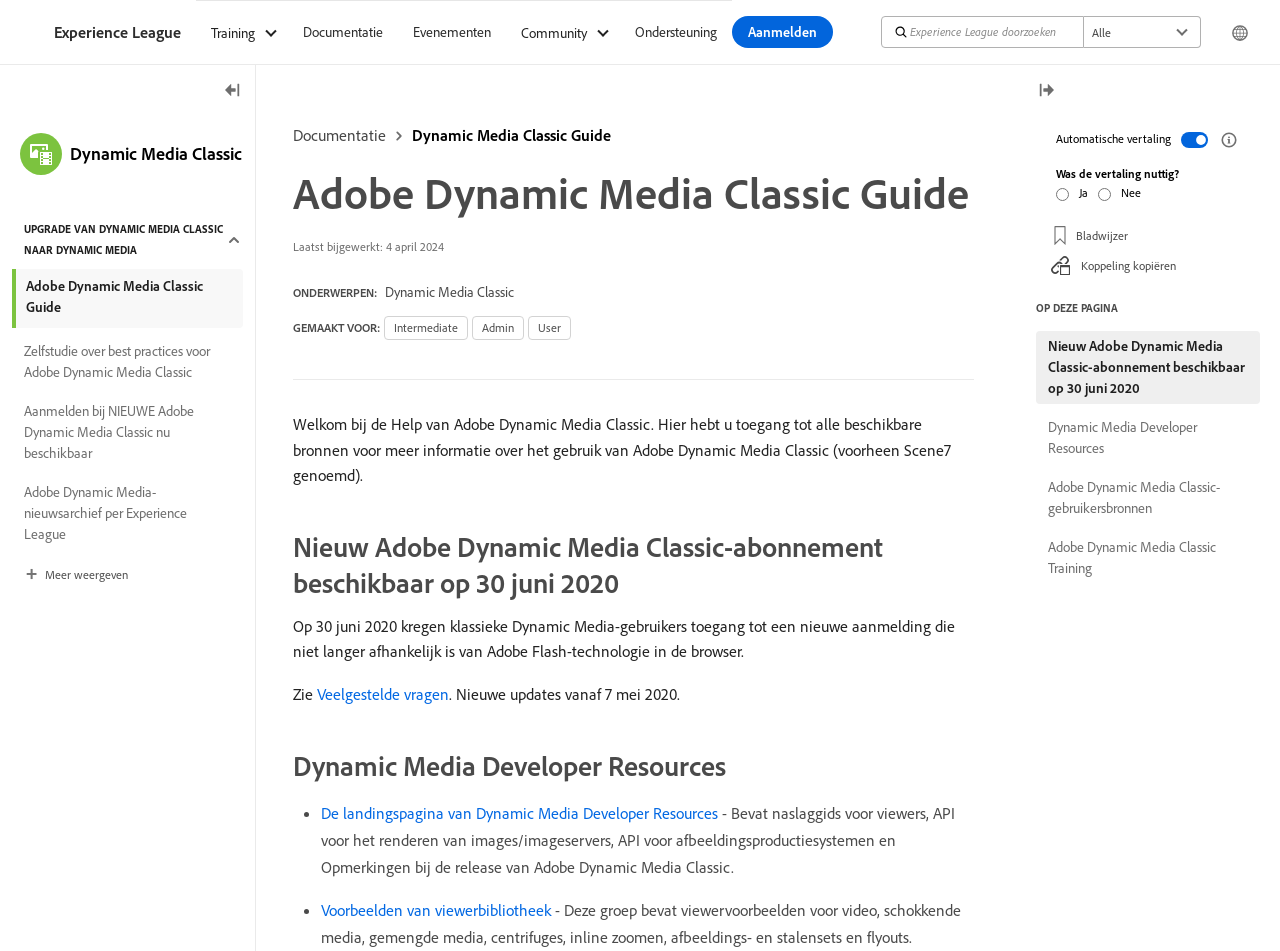What is the main heading of this webpage? Please extract and provide it.

Adobe Dynamic Media Classic Guide